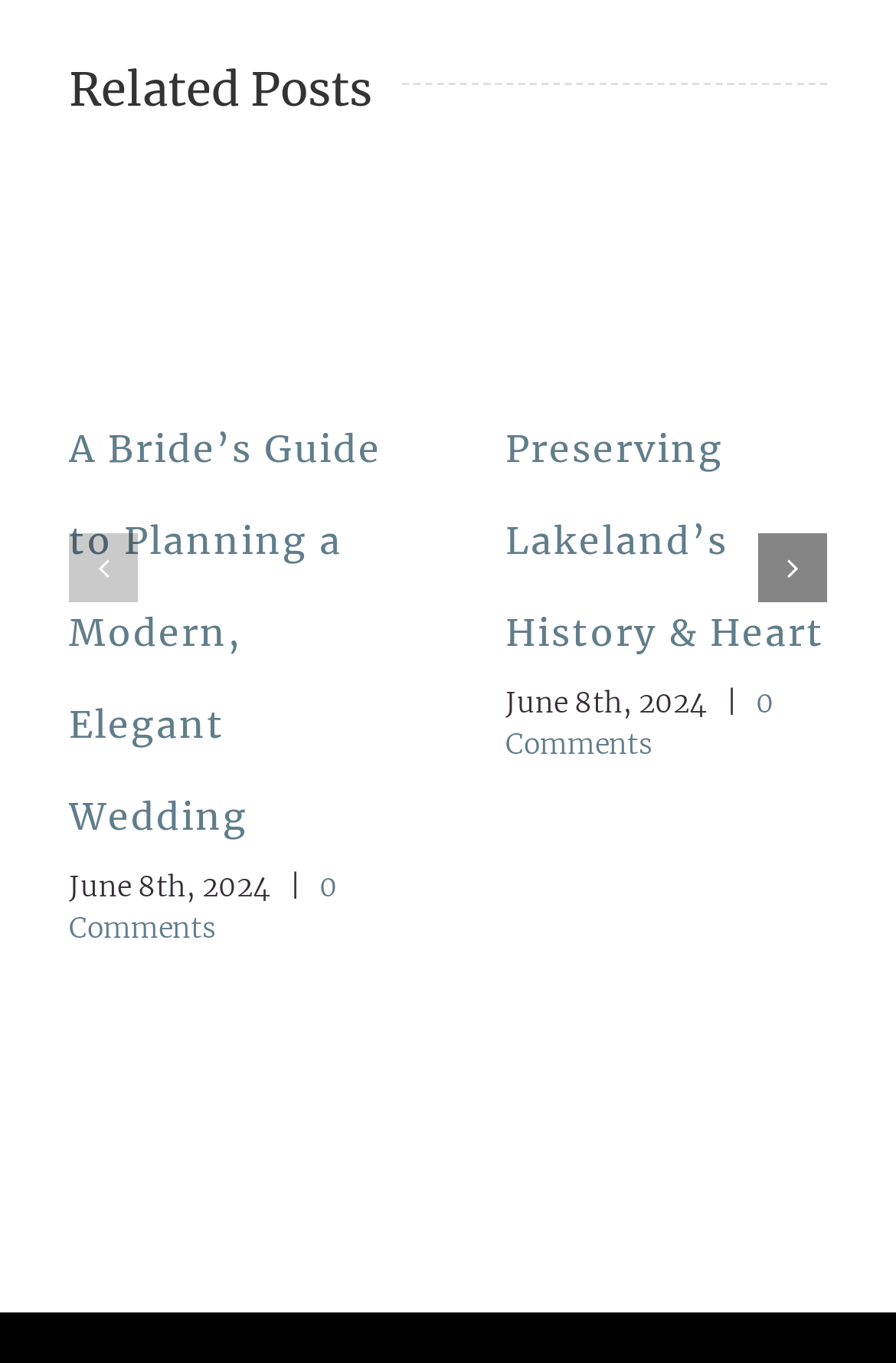Please identify the bounding box coordinates of the clickable area that will fulfill the following instruction: "View post about preserving Lakeland's history". The coordinates should be in the format of four float numbers between 0 and 1, i.e., [left, top, right, bottom].

[0.564, 0.312, 0.921, 0.481]